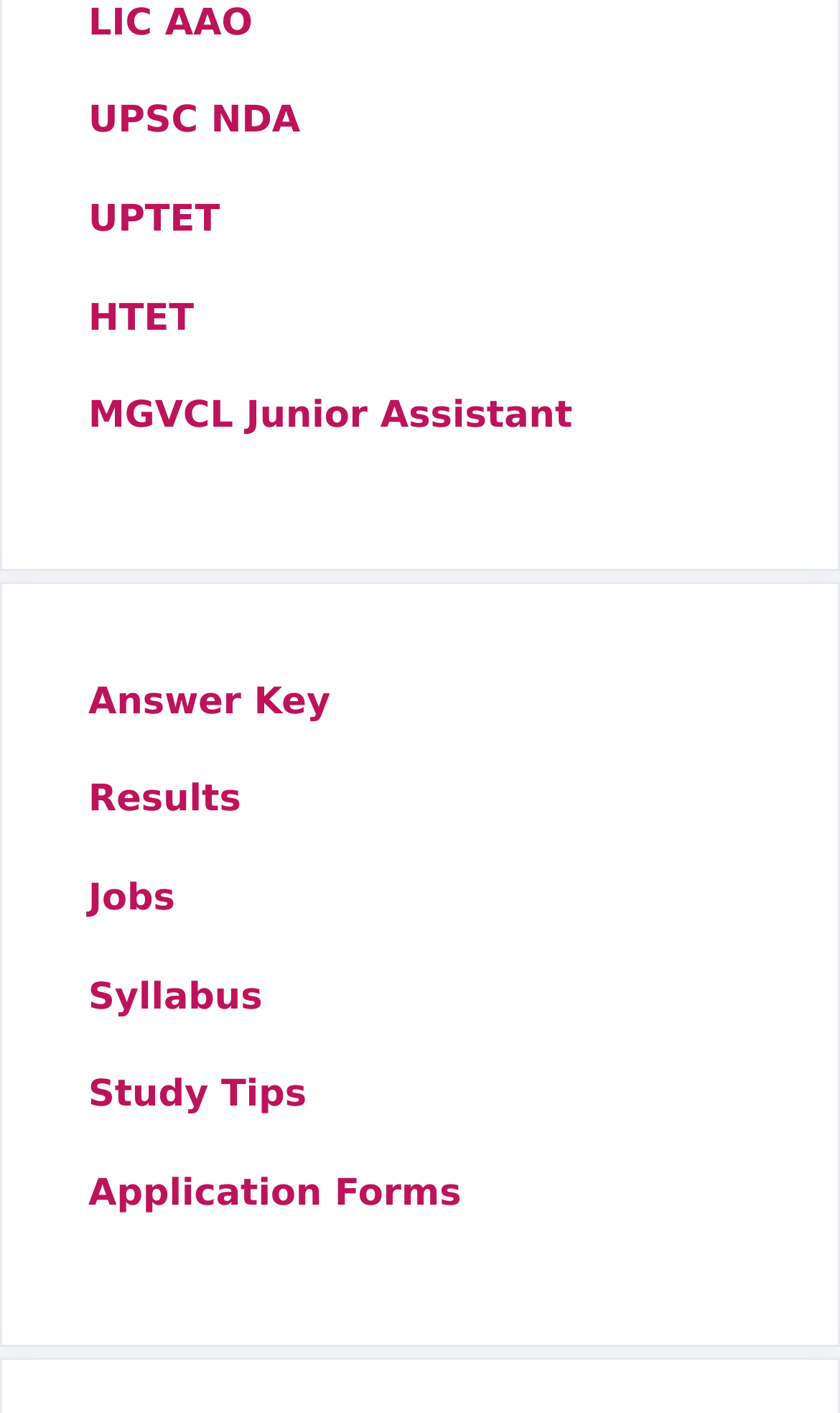Use a single word or phrase to answer this question: 
What is the last link on the webpage?

Application Forms